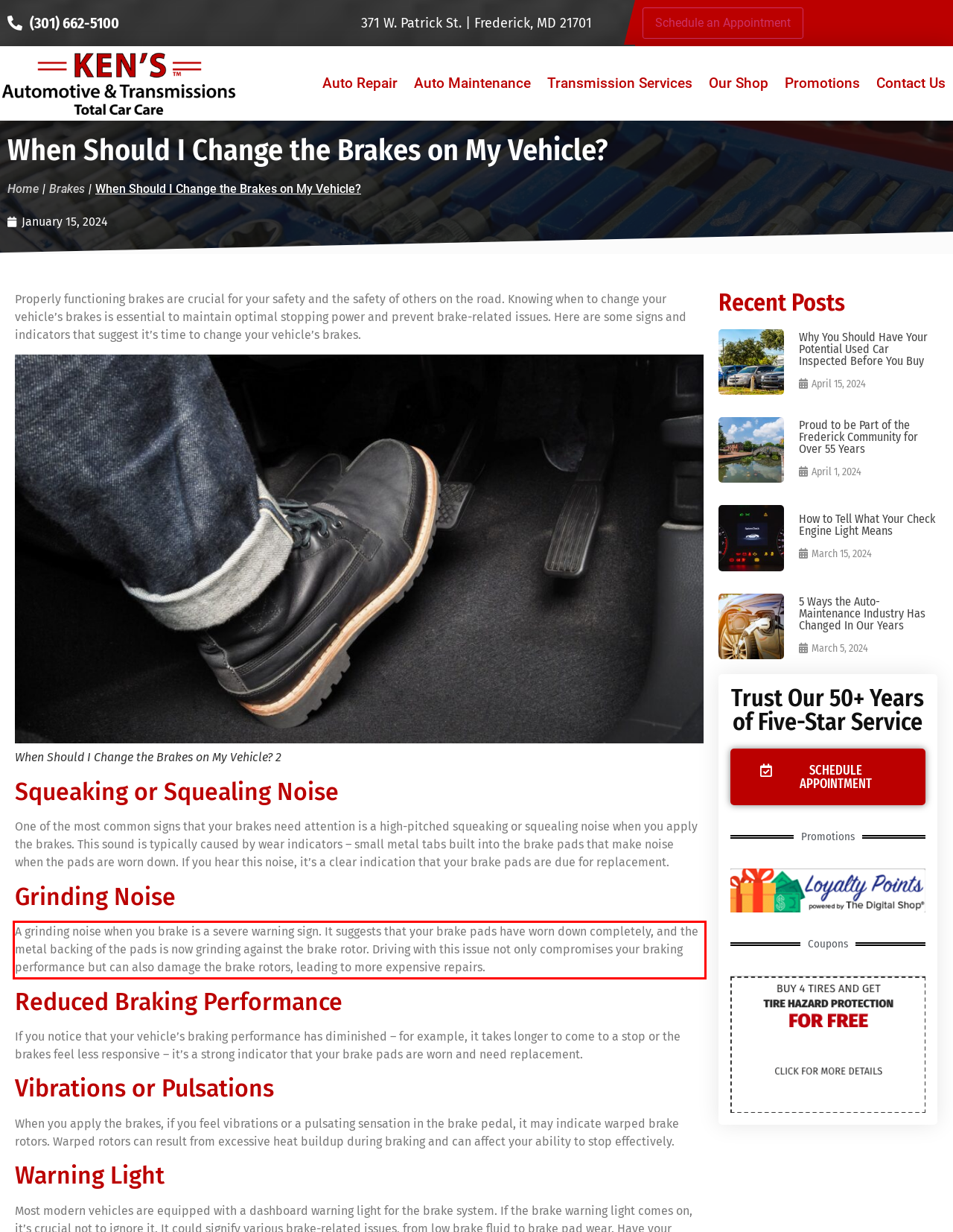Using the provided webpage screenshot, recognize the text content in the area marked by the red bounding box.

A grinding noise when you brake is a severe warning sign. It suggests that your brake pads have worn down completely, and the metal backing of the pads is now grinding against the brake rotor. Driving with this issue not only compromises your braking performance but can also damage the brake rotors, leading to more expensive repairs.